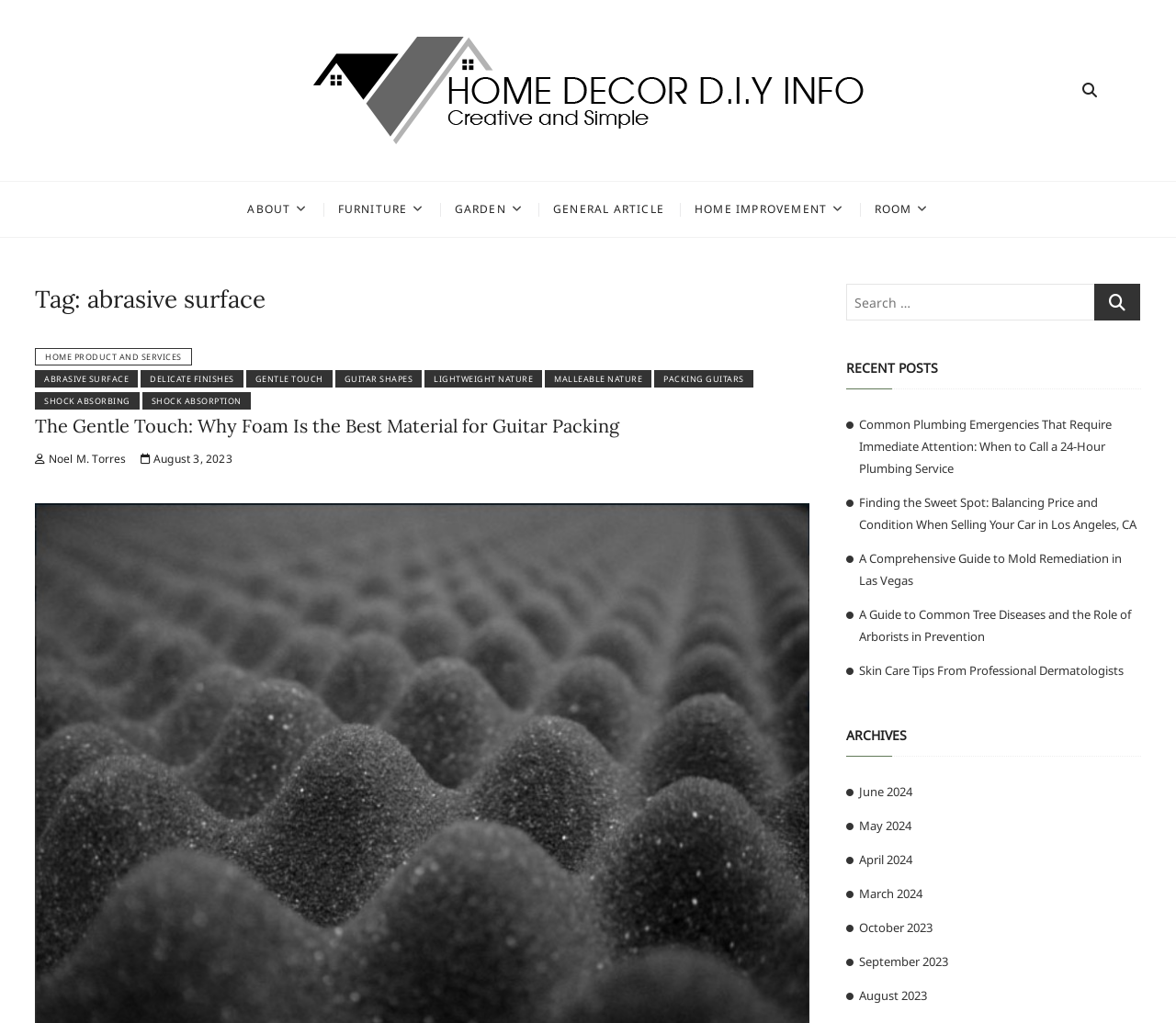What is the date of the most recent article?
Using the image, provide a detailed and thorough answer to the question.

The webpage lists the date of the first article as August 3, 2023, which suggests that this is the most recent article on the website. The date is provided in the format 'Month Day, Year'.